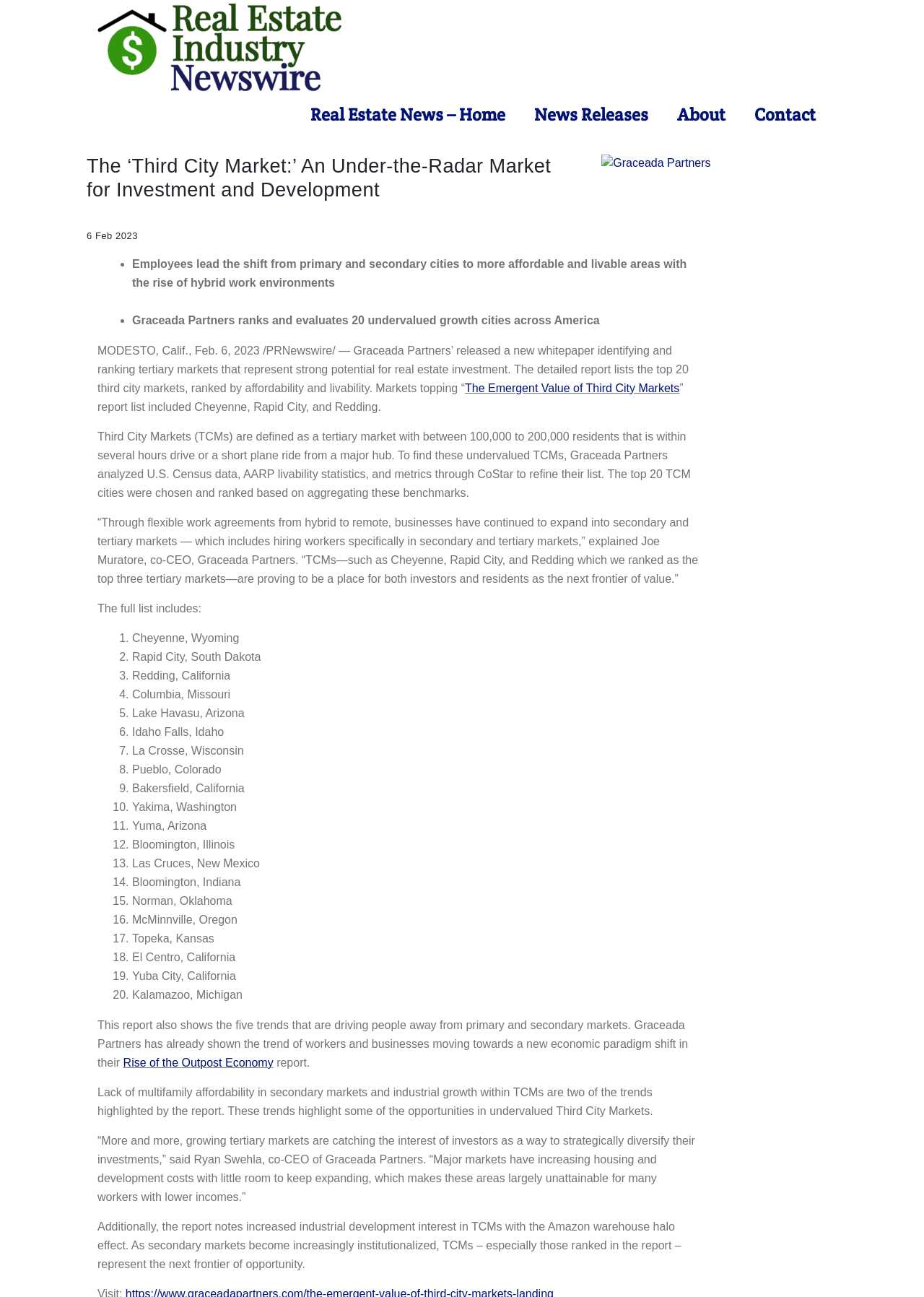Kindly respond to the following question with a single word or a brief phrase: 
What is the ranking criteria for the top 20 tertiary markets?

affordability and livability